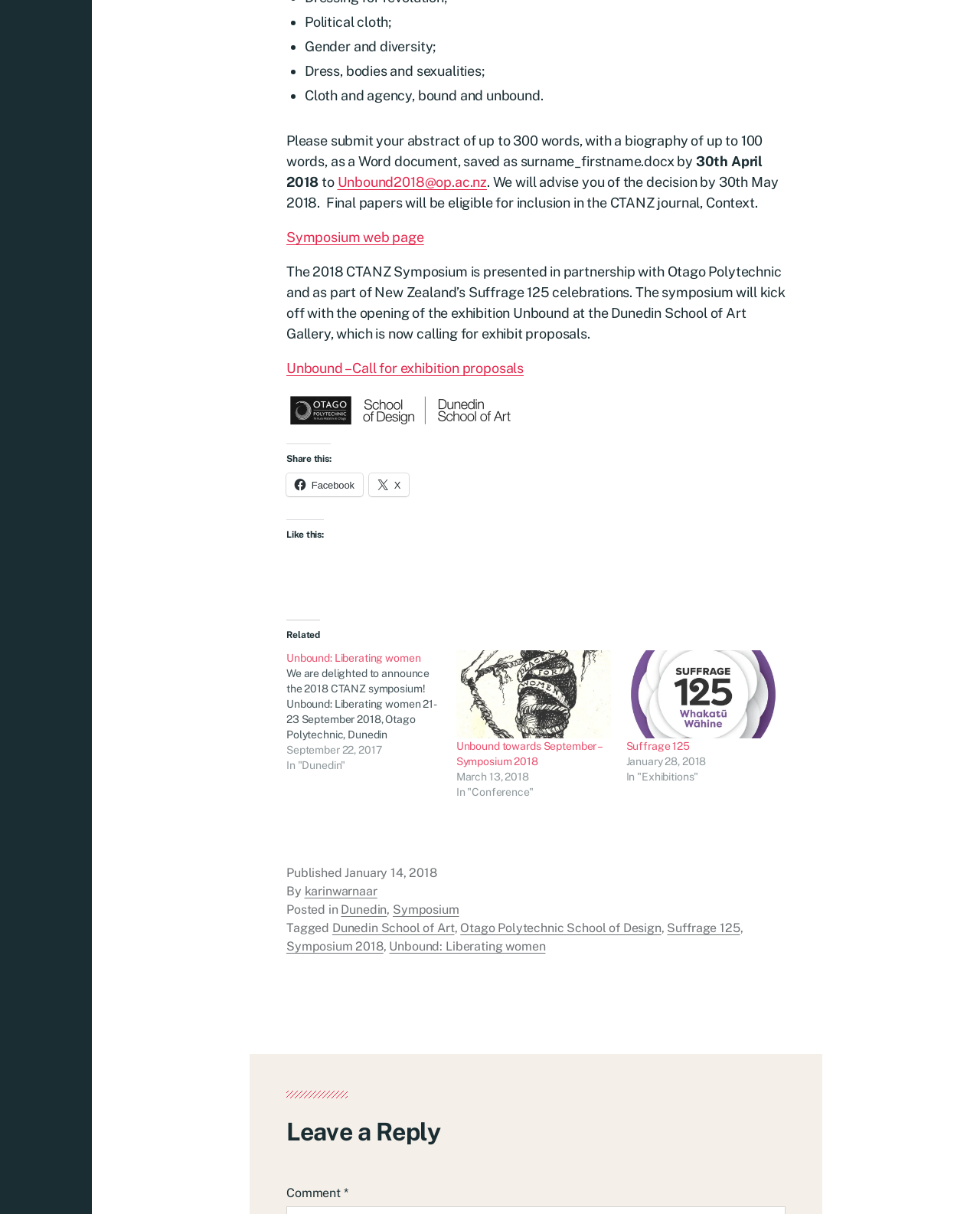What is the partnership for the 2018 CTANZ symposium?
Kindly answer the question with as much detail as you can.

The partnership for the 2018 CTANZ symposium can be determined by looking at the paragraph that starts with 'The 2018 CTANZ Symposium is presented in partnership...' which mentions Otago Polytechnic as the partner.